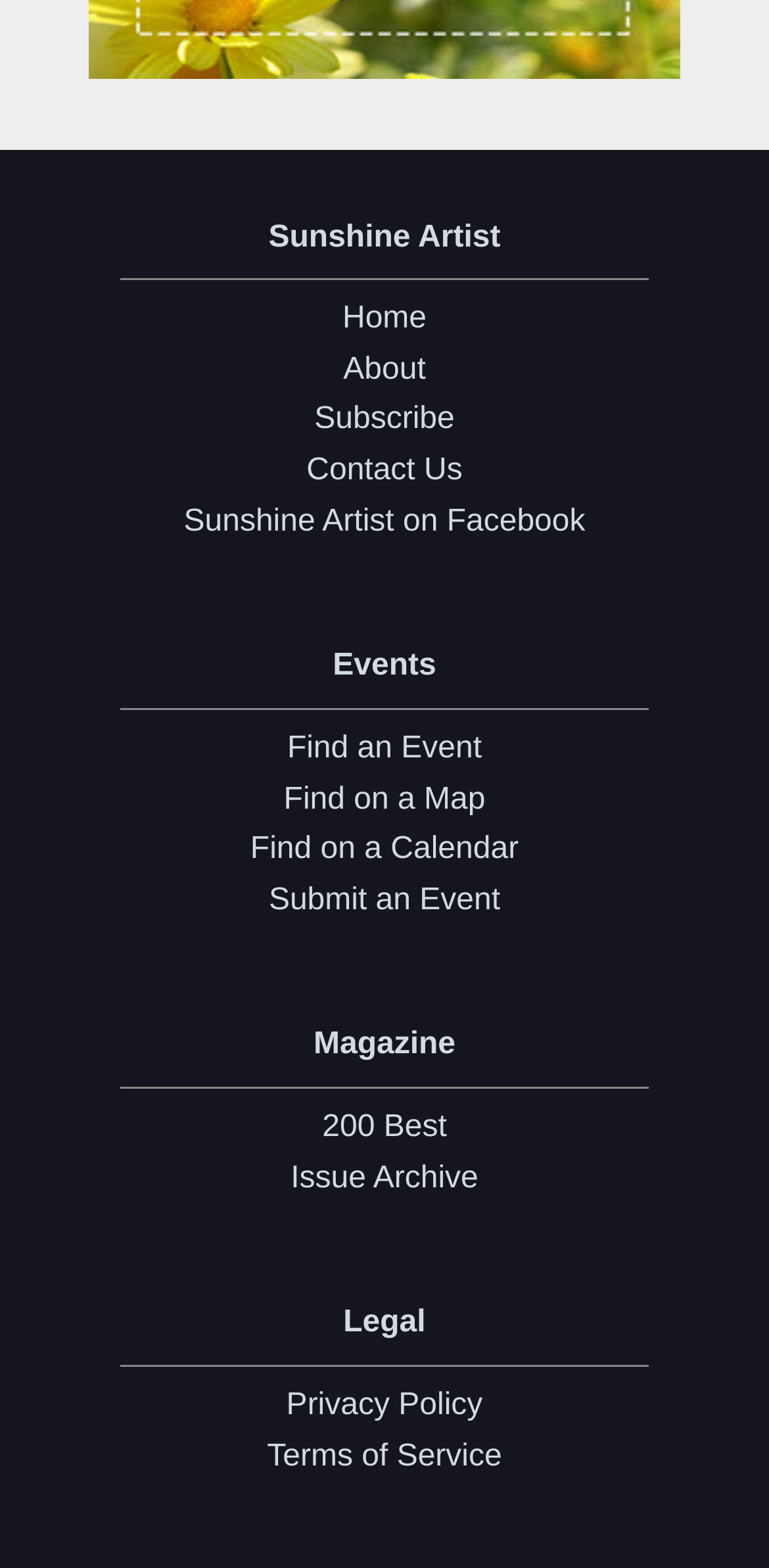Predict the bounding box for the UI component with the following description: "Subscribe".

[0.041, 0.252, 0.959, 0.284]